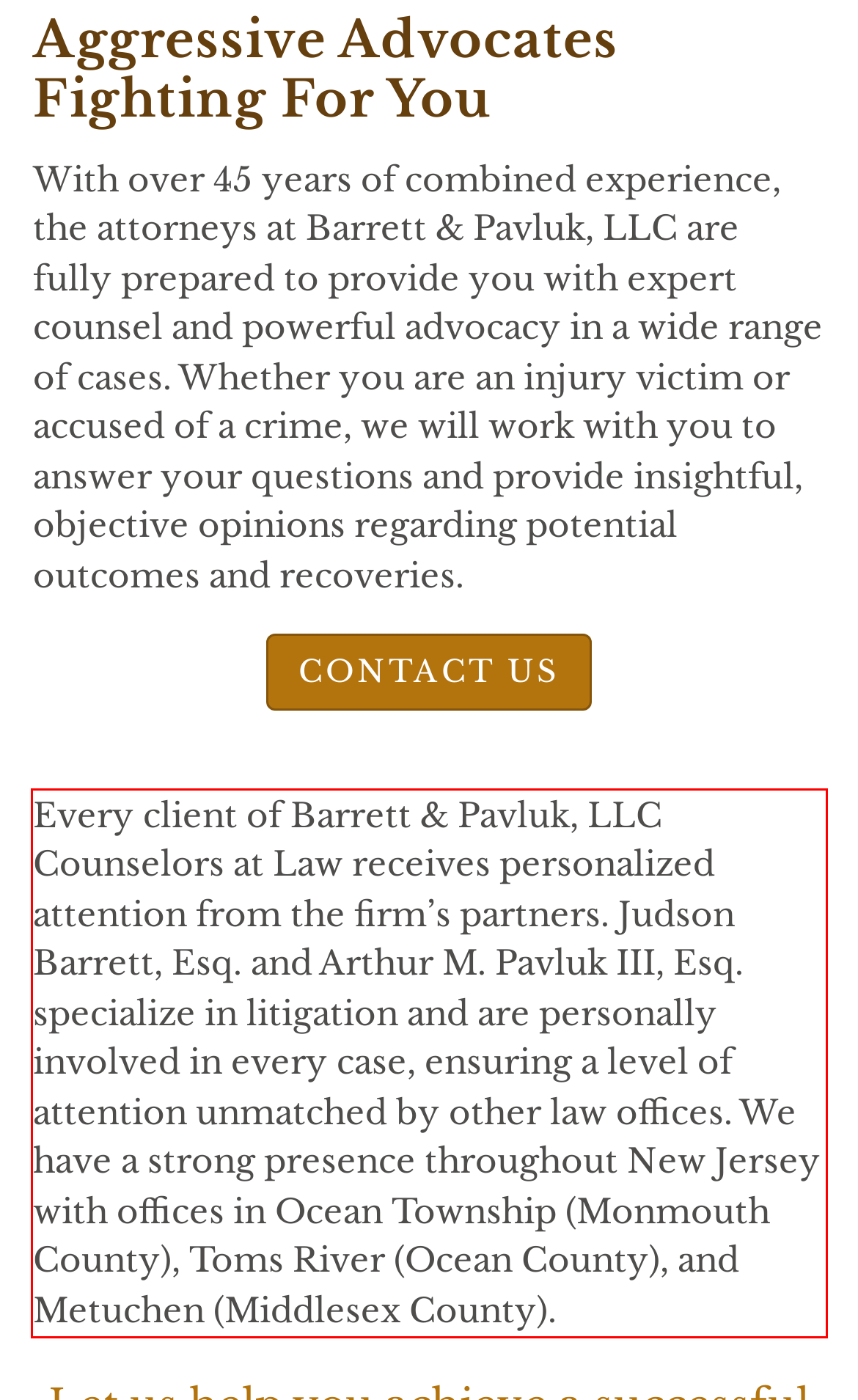Within the screenshot of the webpage, locate the red bounding box and use OCR to identify and provide the text content inside it.

Every client of Barrett & Pavluk, LLC Counselors at Law receives personalized attention from the firm’s partners. Judson Barrett, Esq. and Arthur M. Pavluk III, Esq. specialize in litigation and are personally involved in every case, ensuring a level of attention unmatched by other law offices. We have a strong presence throughout New Jersey with offices in Ocean Township (Monmouth County), Toms River (Ocean County), and Metuchen (Middlesex County).